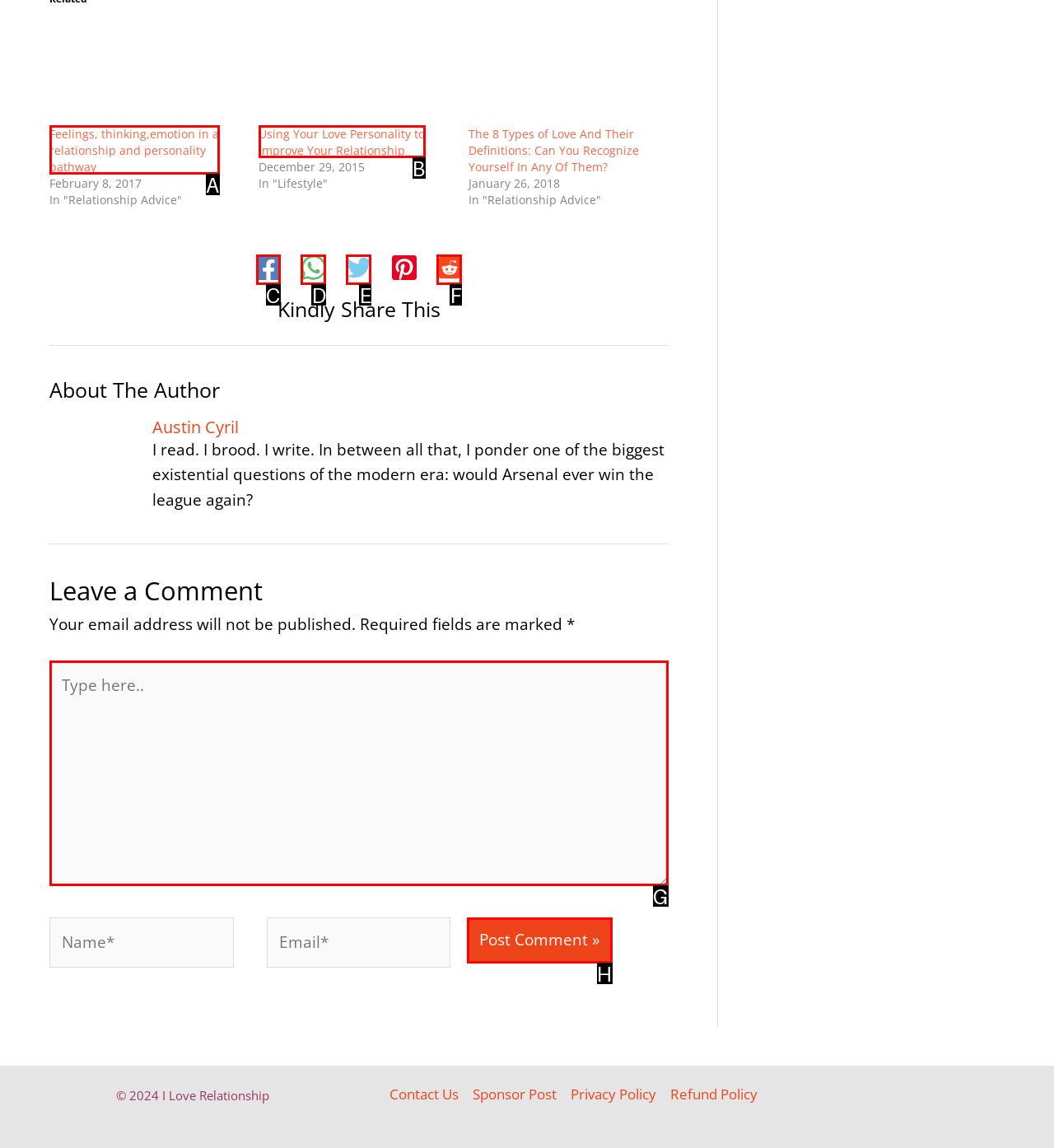Identify the letter of the UI element I need to click to carry out the following instruction: Read about Marie Mountain Clark

None